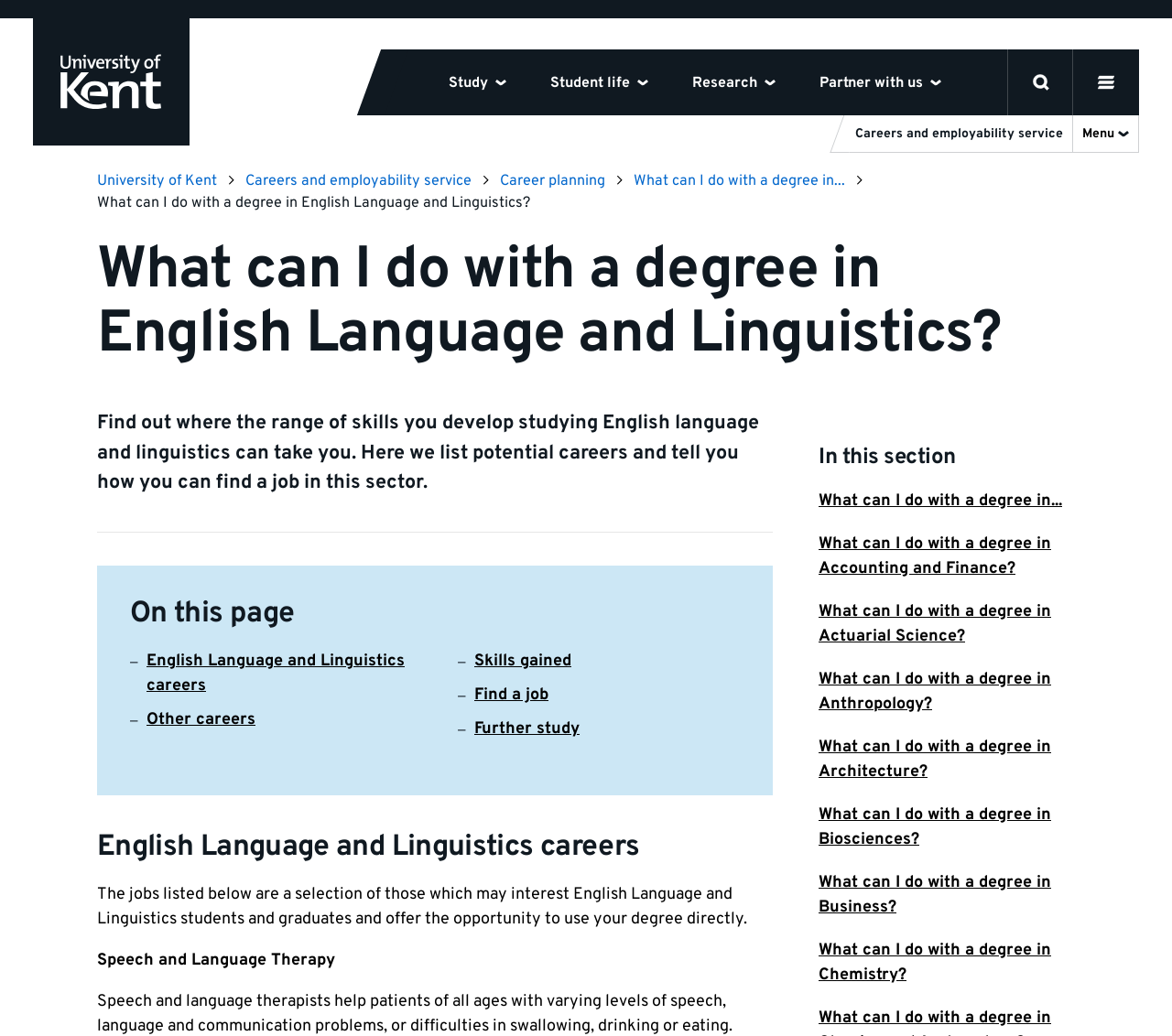Kindly determine the bounding box coordinates for the clickable area to achieve the given instruction: "Go to Careers and employability service".

[0.722, 0.11, 0.915, 0.147]